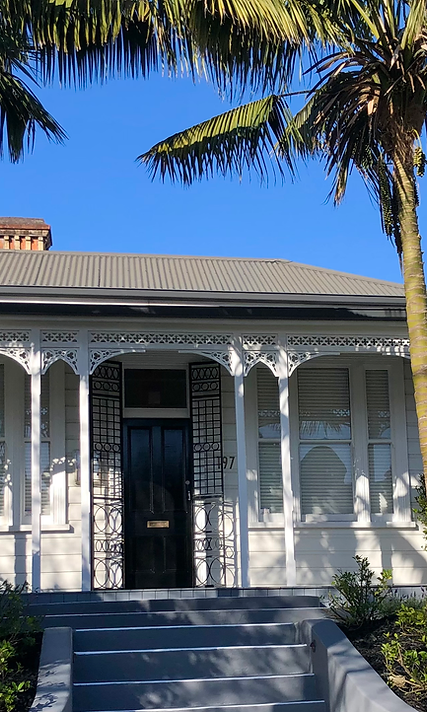Refer to the image and provide an in-depth answer to the question: 
What type of trees flank the structure?

The caption specifically mentions that lush green palm trees flank the building, contributing to a tropical feel against the backdrop of a clear blue sky.